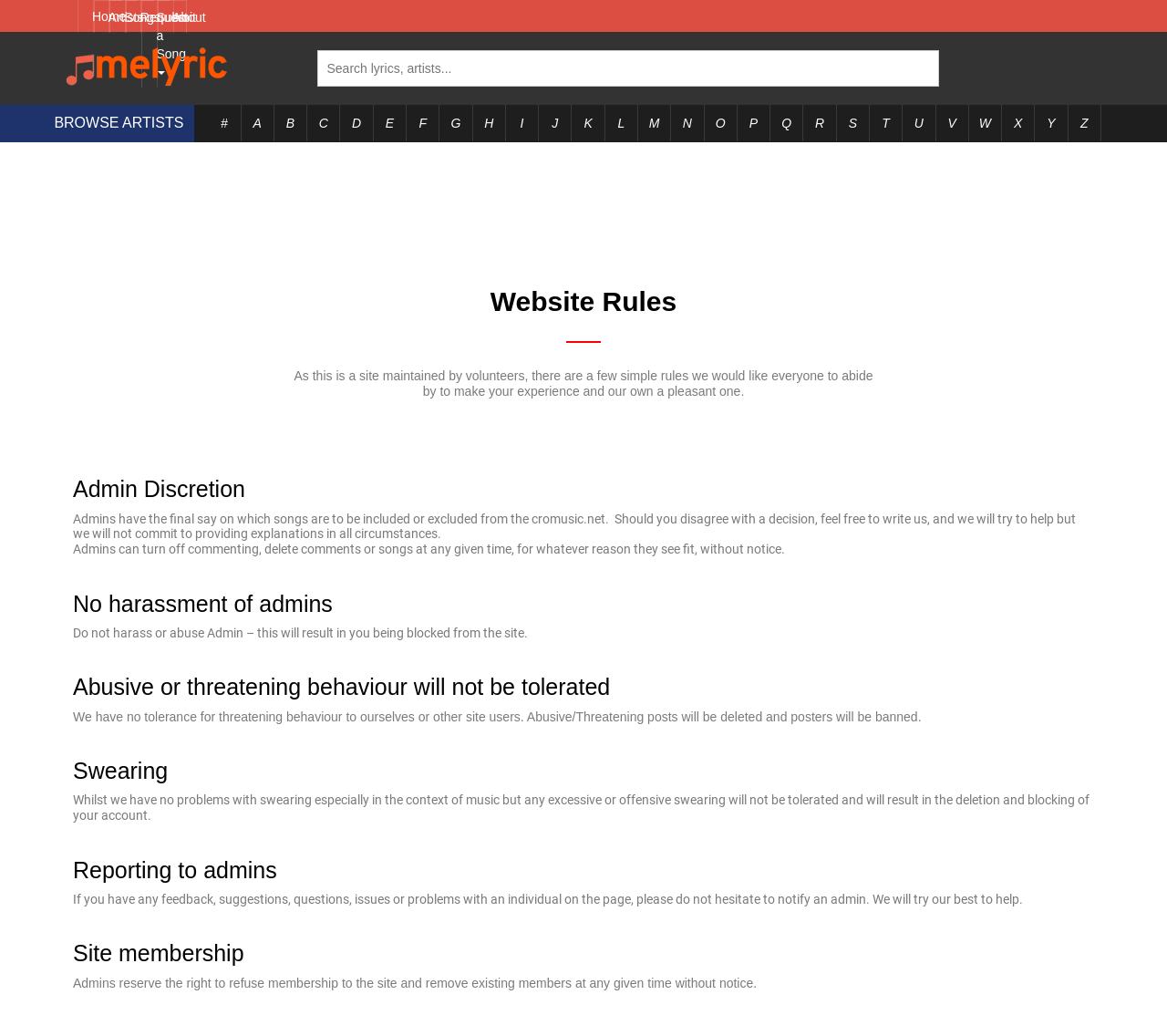Refer to the image and provide an in-depth answer to the question:
Can users report issues to admins?

The website rules mention that if users have any feedback, suggestions, questions, issues, or problems with an individual on the page, they can notify an admin. This suggests that users have a channel to report issues or concerns to the admins.